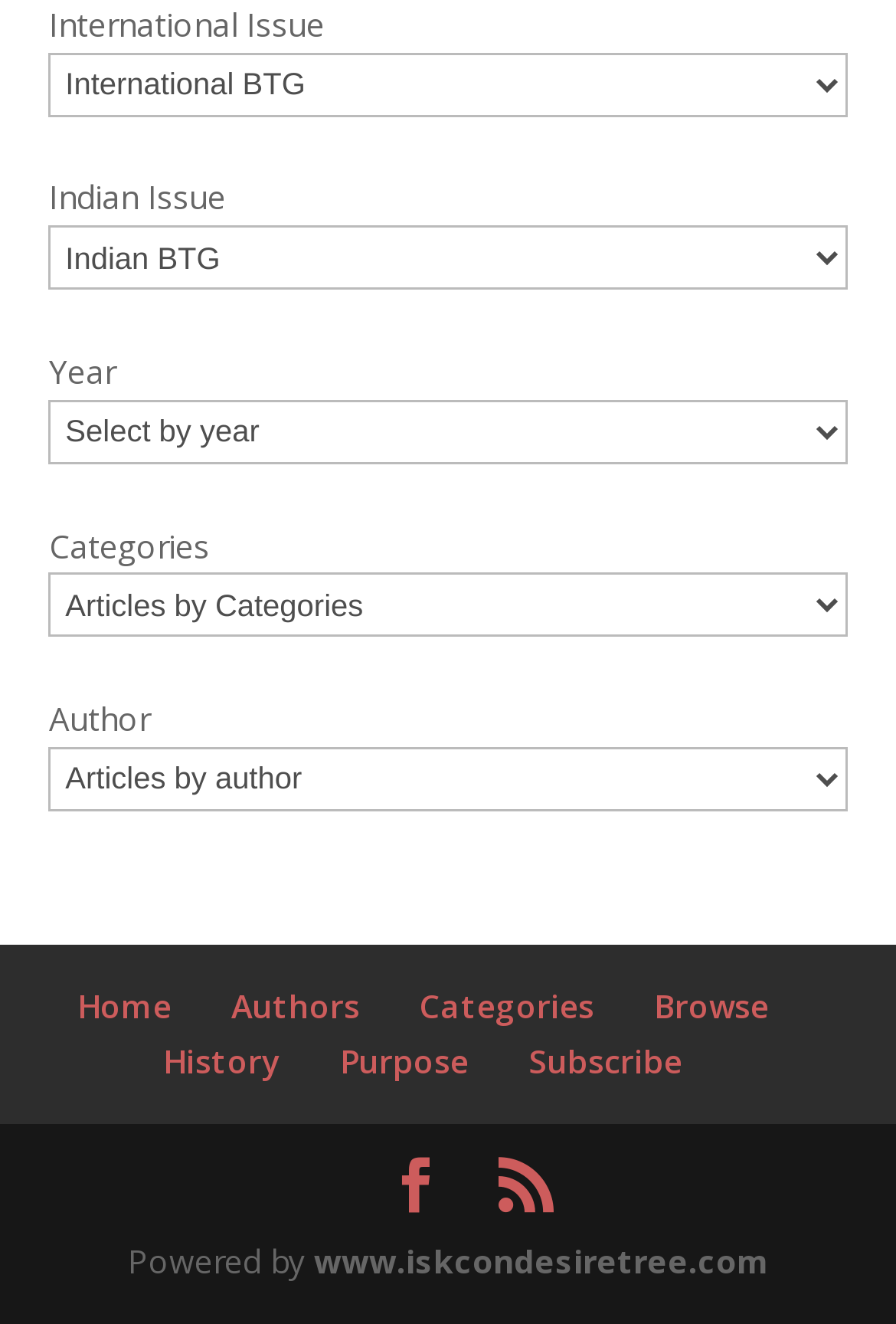Please locate the bounding box coordinates for the element that should be clicked to achieve the following instruction: "Browse categories". Ensure the coordinates are given as four float numbers between 0 and 1, i.e., [left, top, right, bottom].

[0.468, 0.743, 0.663, 0.776]